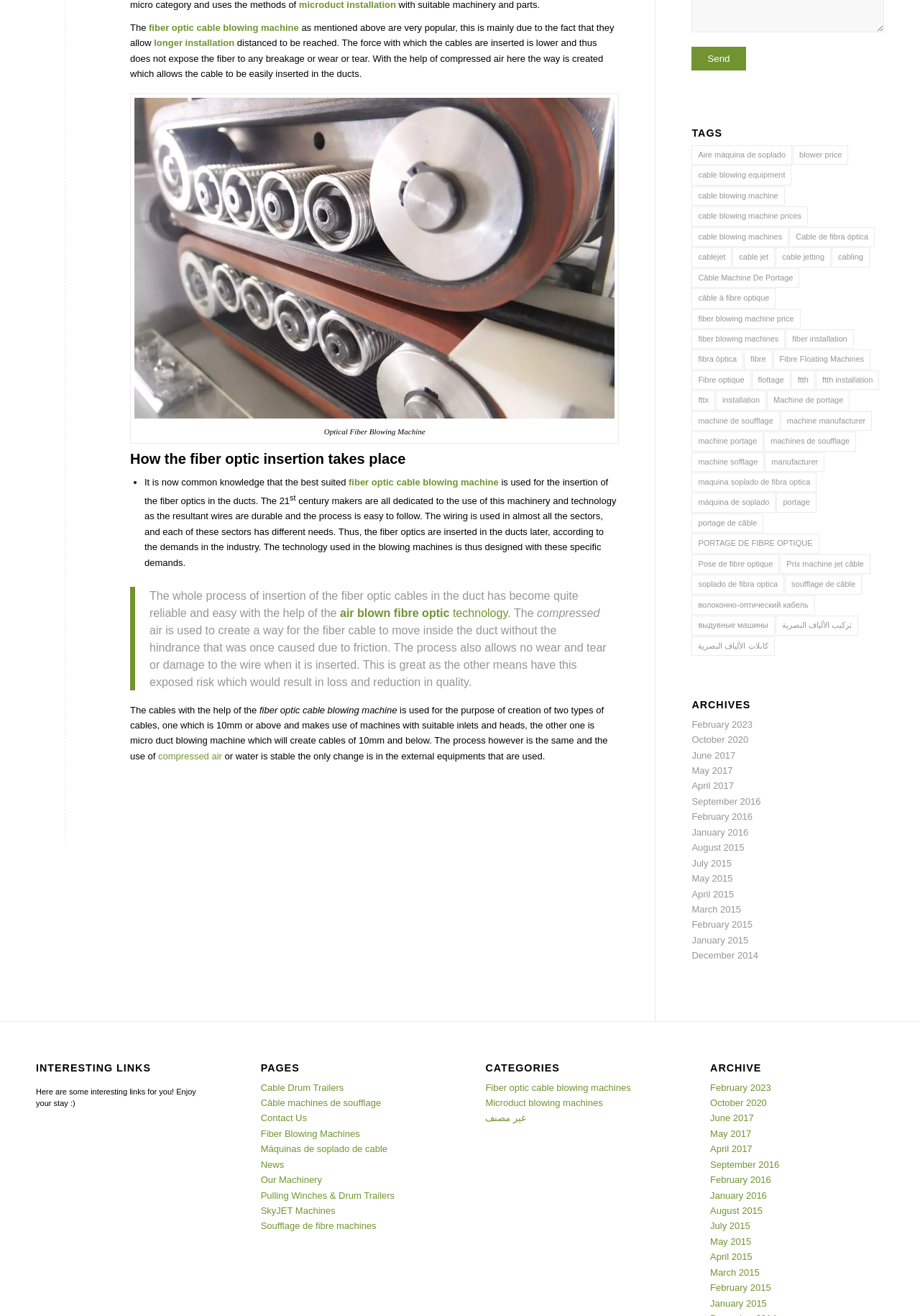For the element described, predict the bounding box coordinates as (top-left x, top-left y, bottom-right x, bottom-right y). All values should be between 0 and 1. Element description: Scroll to Top

None